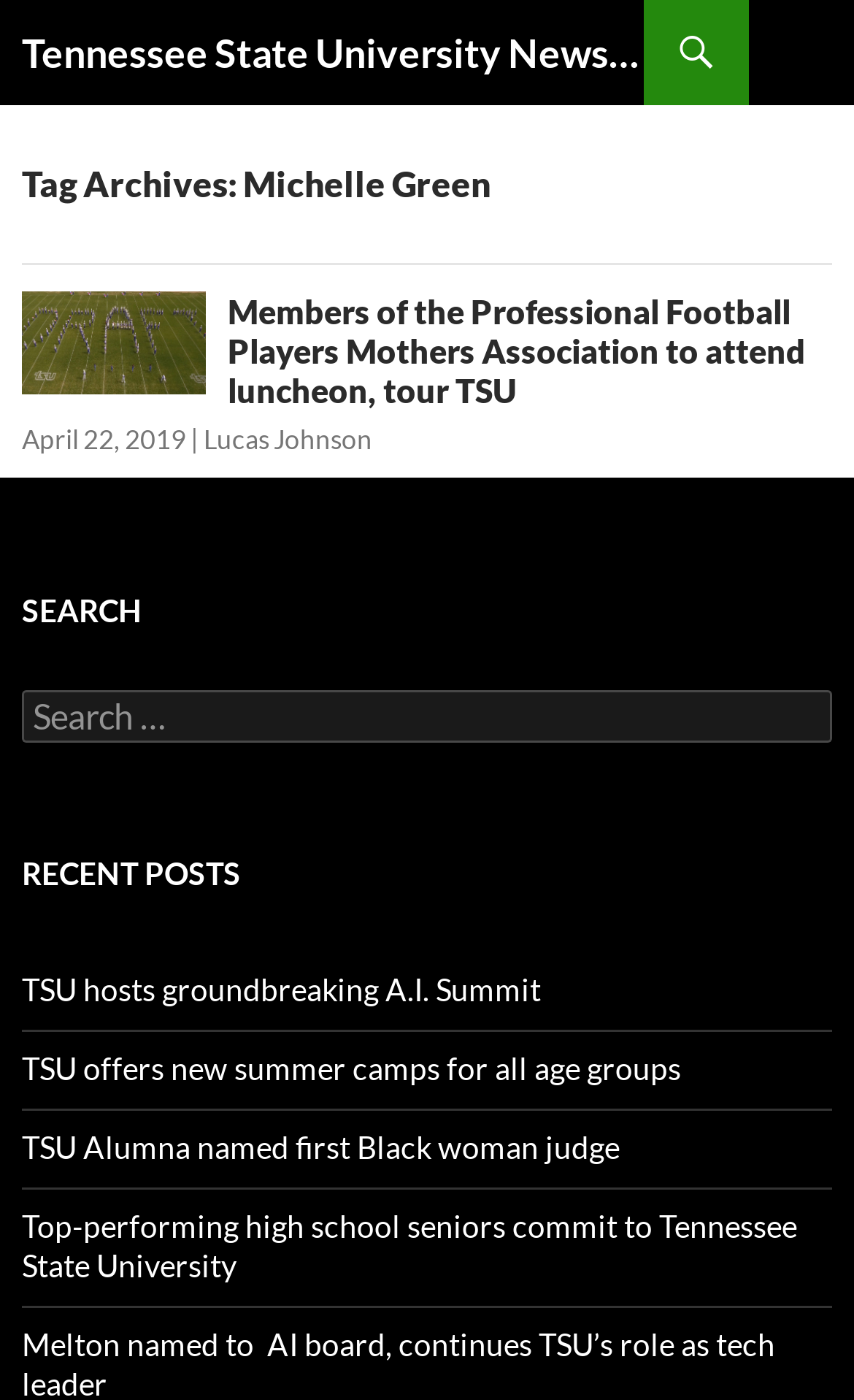Determine the bounding box for the UI element that matches this description: "TSU hosts groundbreaking A.I. Summit".

[0.026, 0.693, 0.633, 0.72]